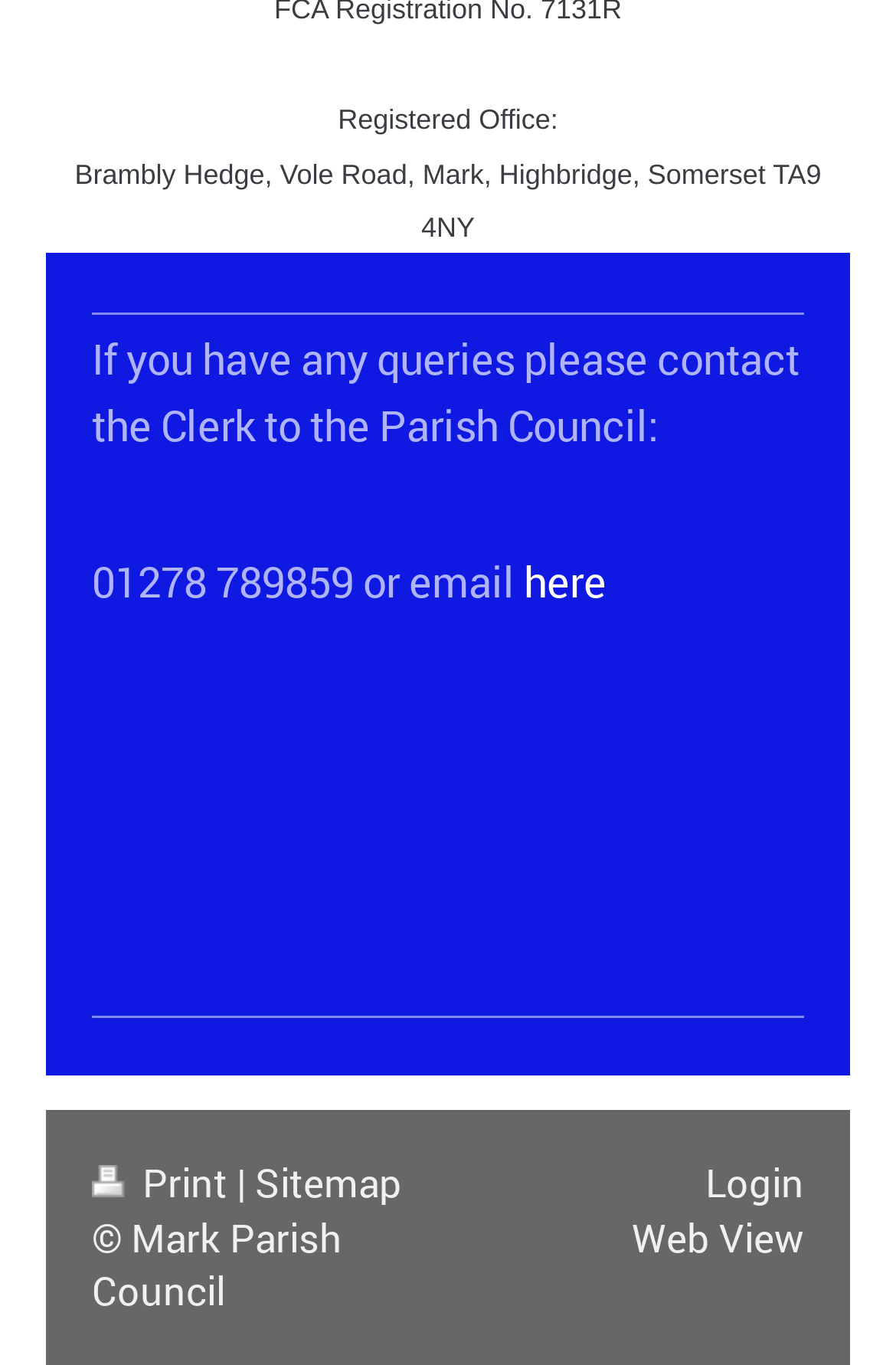Identify the coordinates of the bounding box for the element described below: "Print". Return the coordinates as four float numbers between 0 and 1: [left, top, right, bottom].

[0.103, 0.847, 0.264, 0.886]